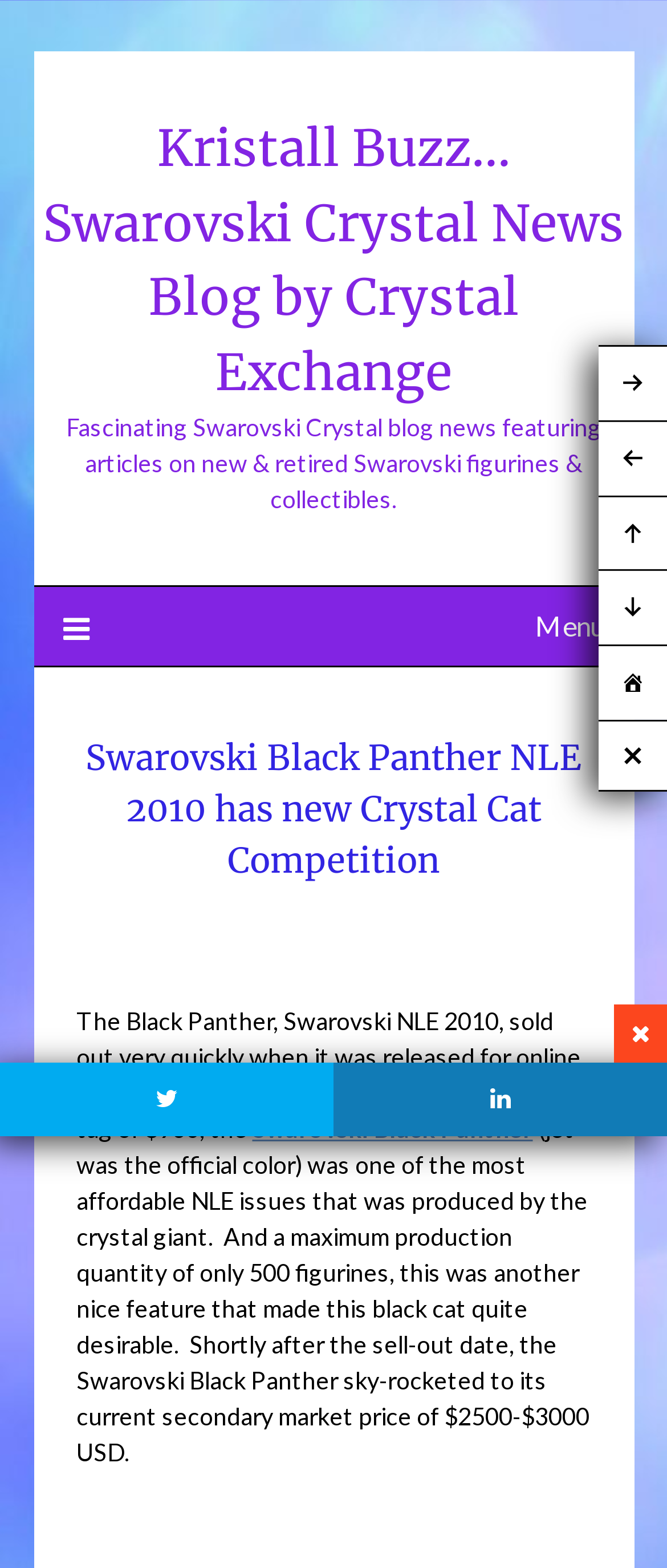Give the bounding box coordinates for the element described as: "Menu".

[0.095, 0.374, 0.905, 0.425]